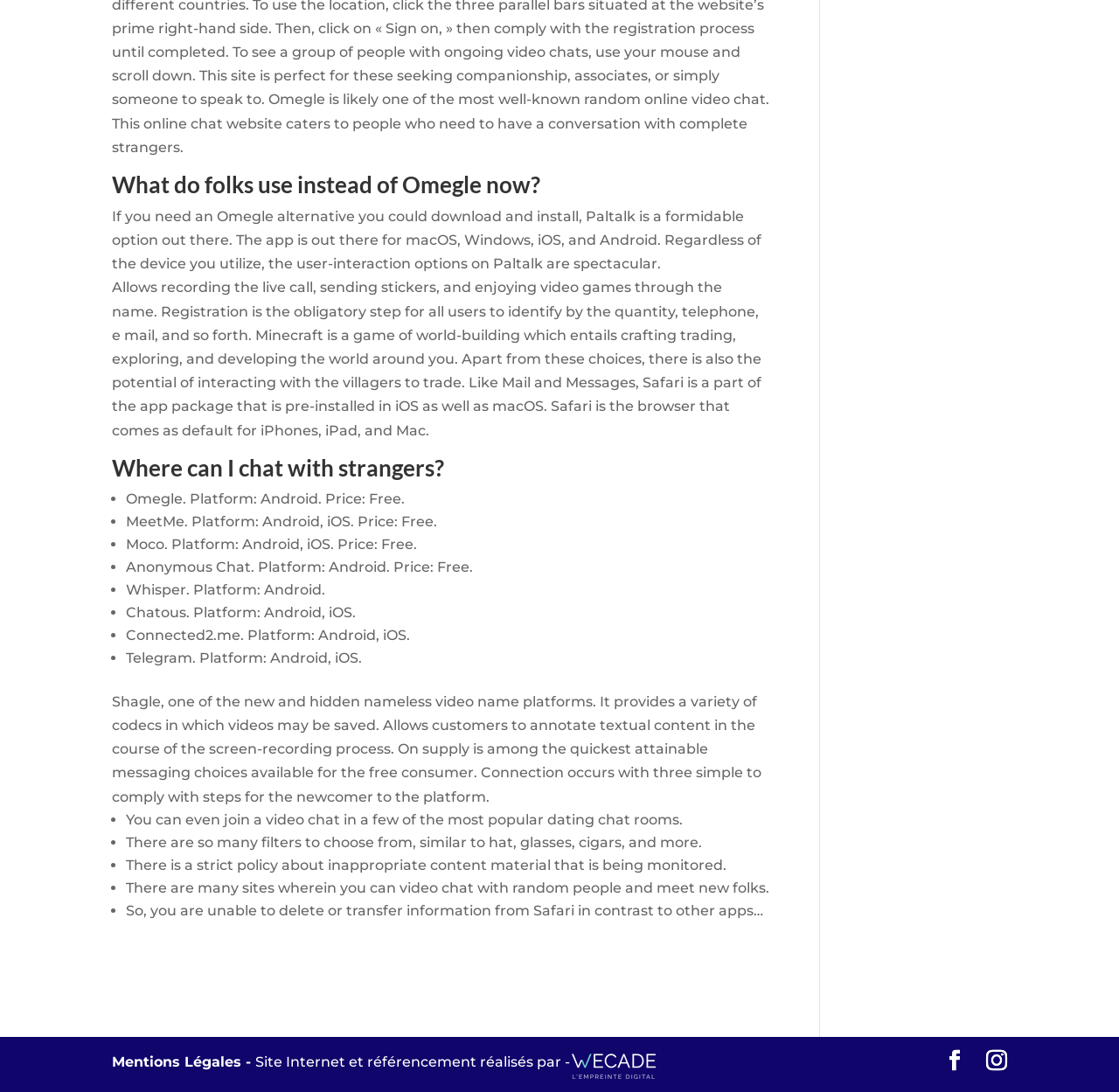Give a one-word or one-phrase response to the question:
What is a feature of Shagle?

annotate text during screen-recording